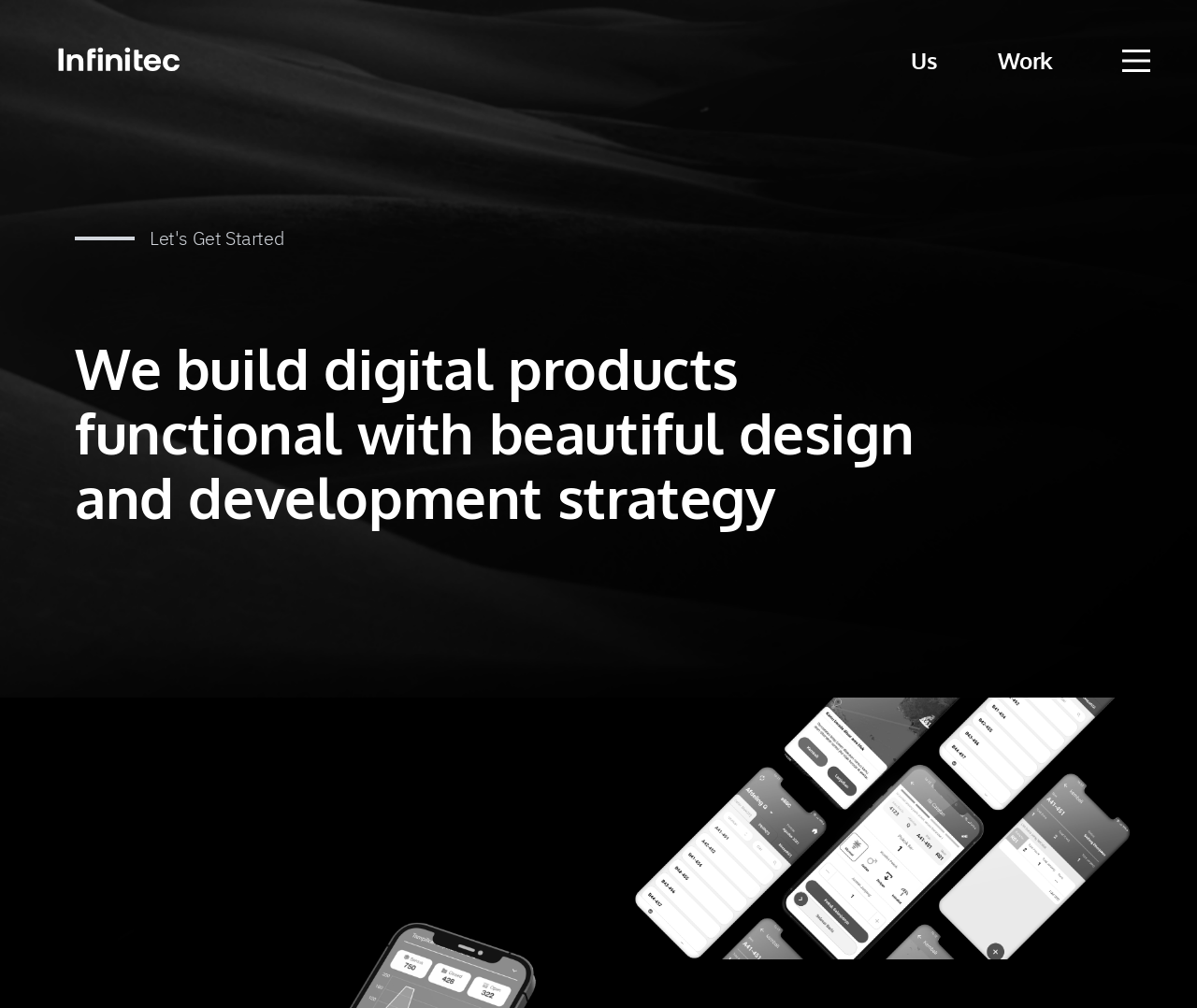Refer to the screenshot and give an in-depth answer to this question: Is there an image on the webpage?

There are two image elements on the webpage, one is associated with the link 'Infinitec' and the other is associated with the button 'Main Menu', indicating the presence of images on the webpage.